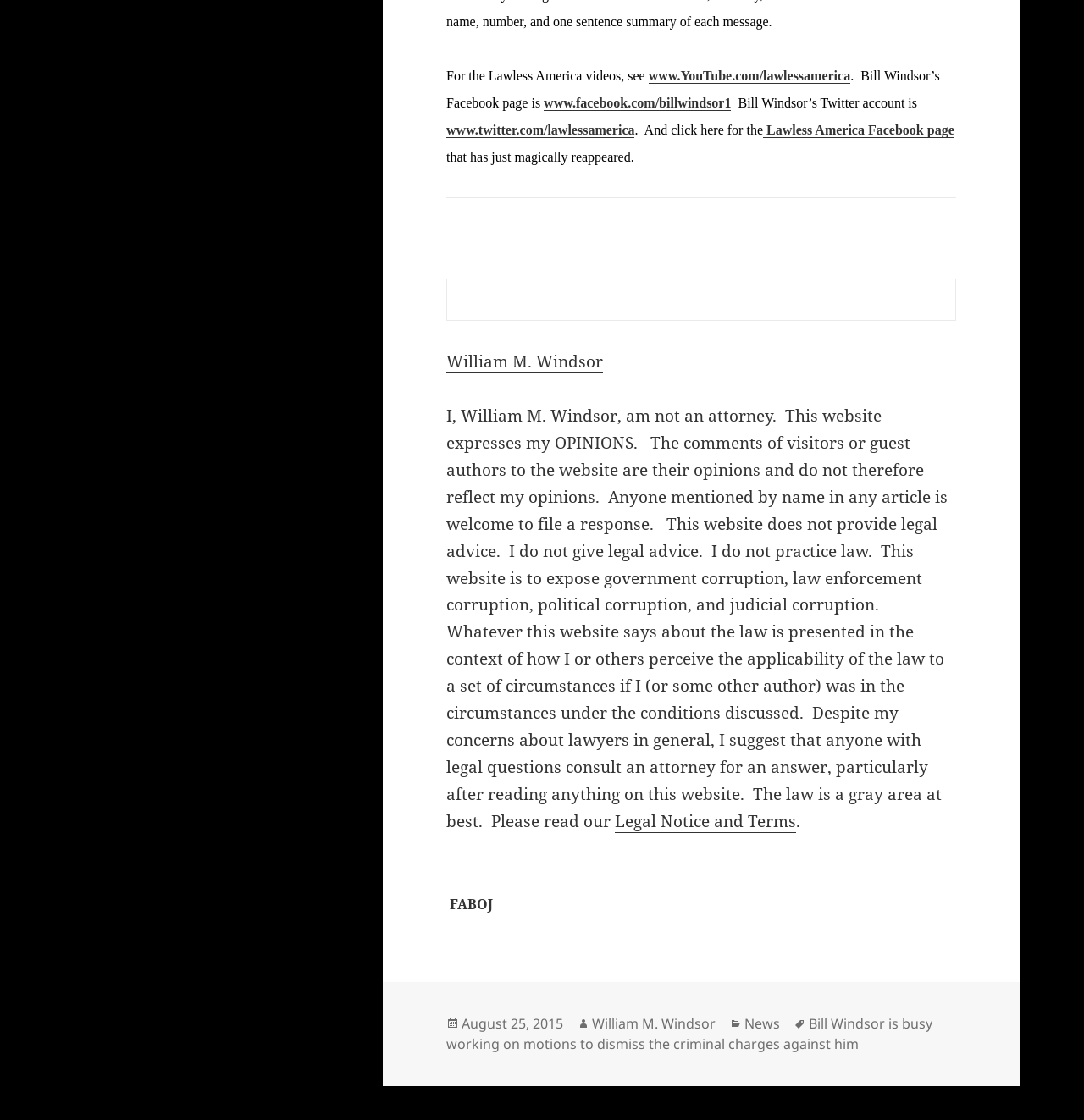Please identify the bounding box coordinates of the element on the webpage that should be clicked to follow this instruction: "Visit William M. Windsor's Facebook page". The bounding box coordinates should be given as four float numbers between 0 and 1, formatted as [left, top, right, bottom].

[0.502, 0.085, 0.675, 0.099]